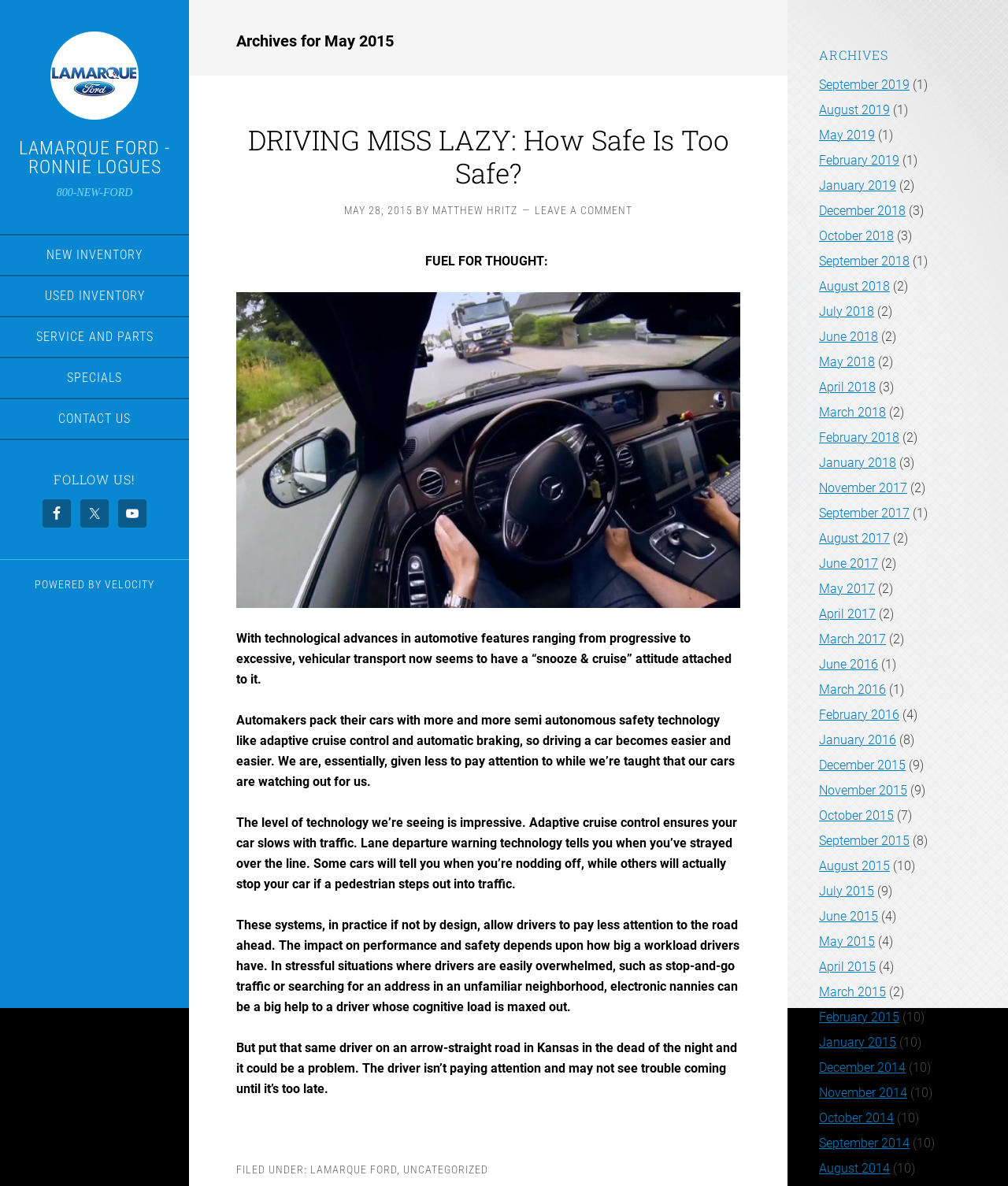Locate the bounding box coordinates of the area that needs to be clicked to fulfill the following instruction: "Read the article DRIVING MISS LAZY: How Safe Is Too Safe?". The coordinates should be in the format of four float numbers between 0 and 1, namely [left, top, right, bottom].

[0.246, 0.102, 0.723, 0.161]